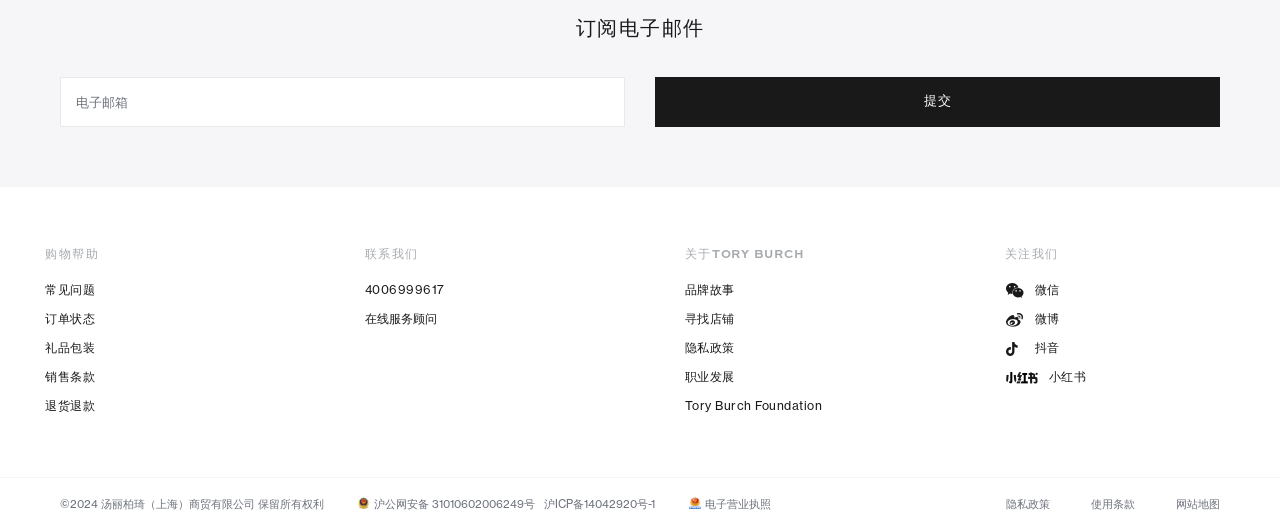Locate the bounding box coordinates of the element that should be clicked to fulfill the instruction: "follow us on WeChat".

[0.785, 0.525, 0.965, 0.566]